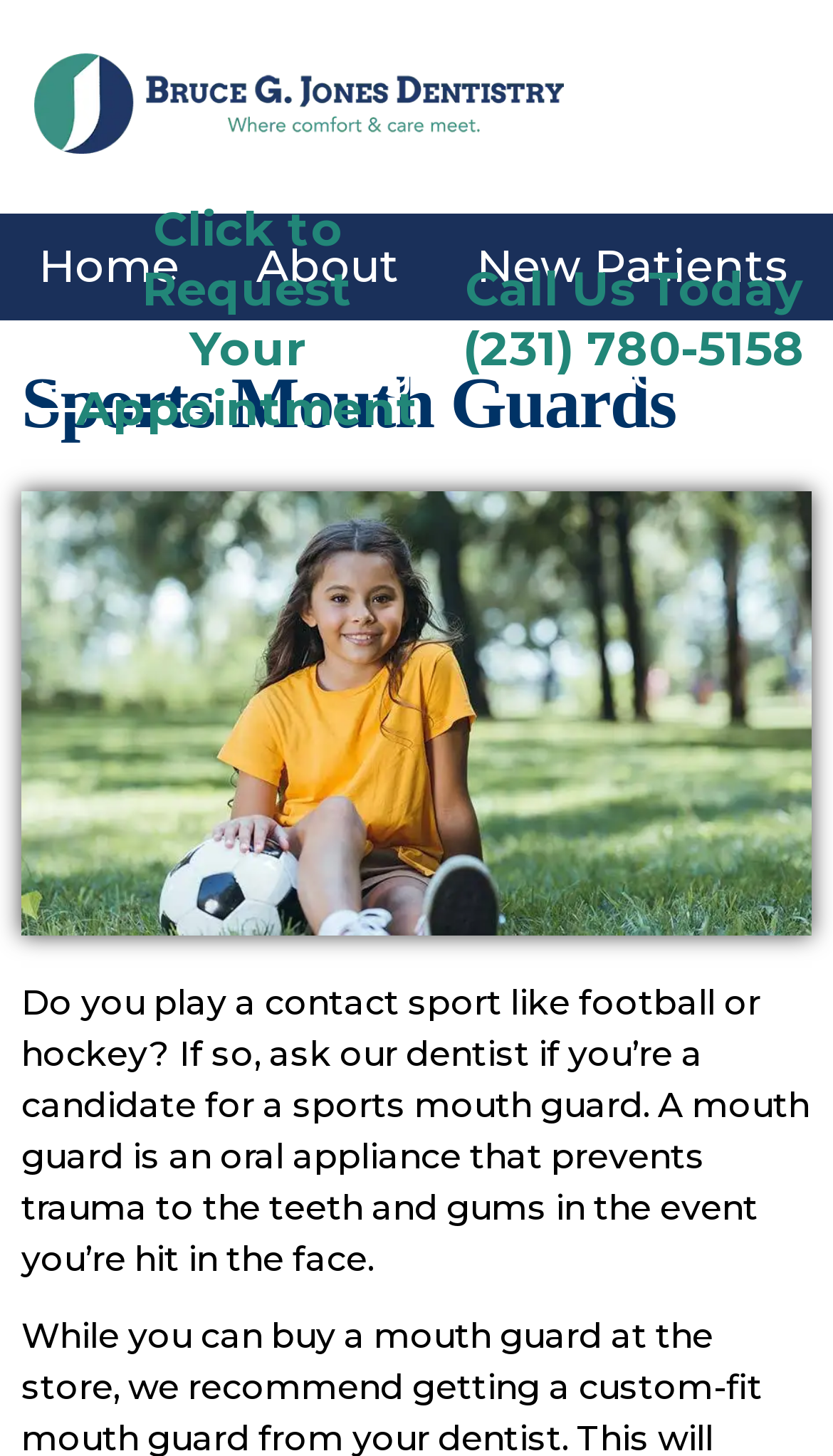What is the phone number to call for an appointment?
Refer to the image and offer an in-depth and detailed answer to the question.

I found the phone number by looking at the link element with the text 'Call Us Today (231) 780-5158' which is located at the bottom of the page.